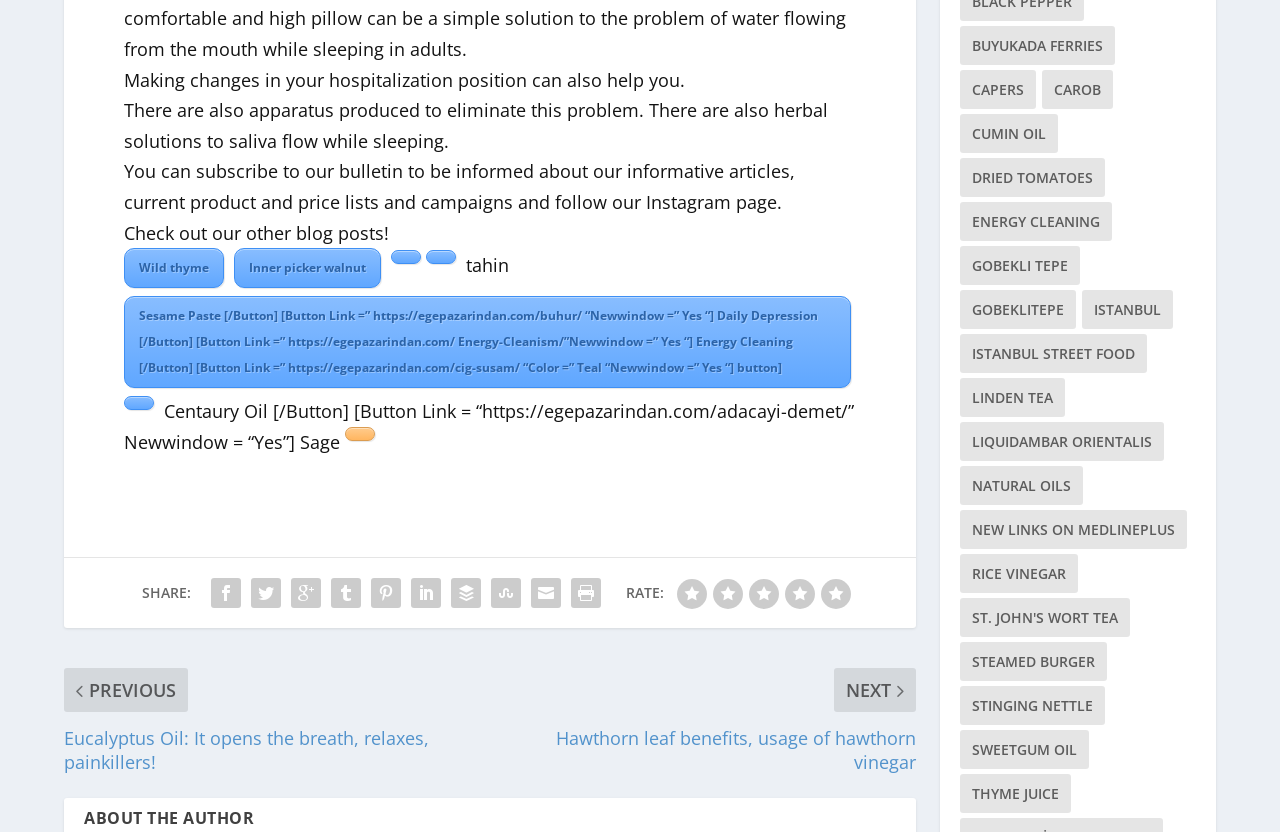What is the topic of the first paragraph? Using the information from the screenshot, answer with a single word or phrase.

Saliva flow